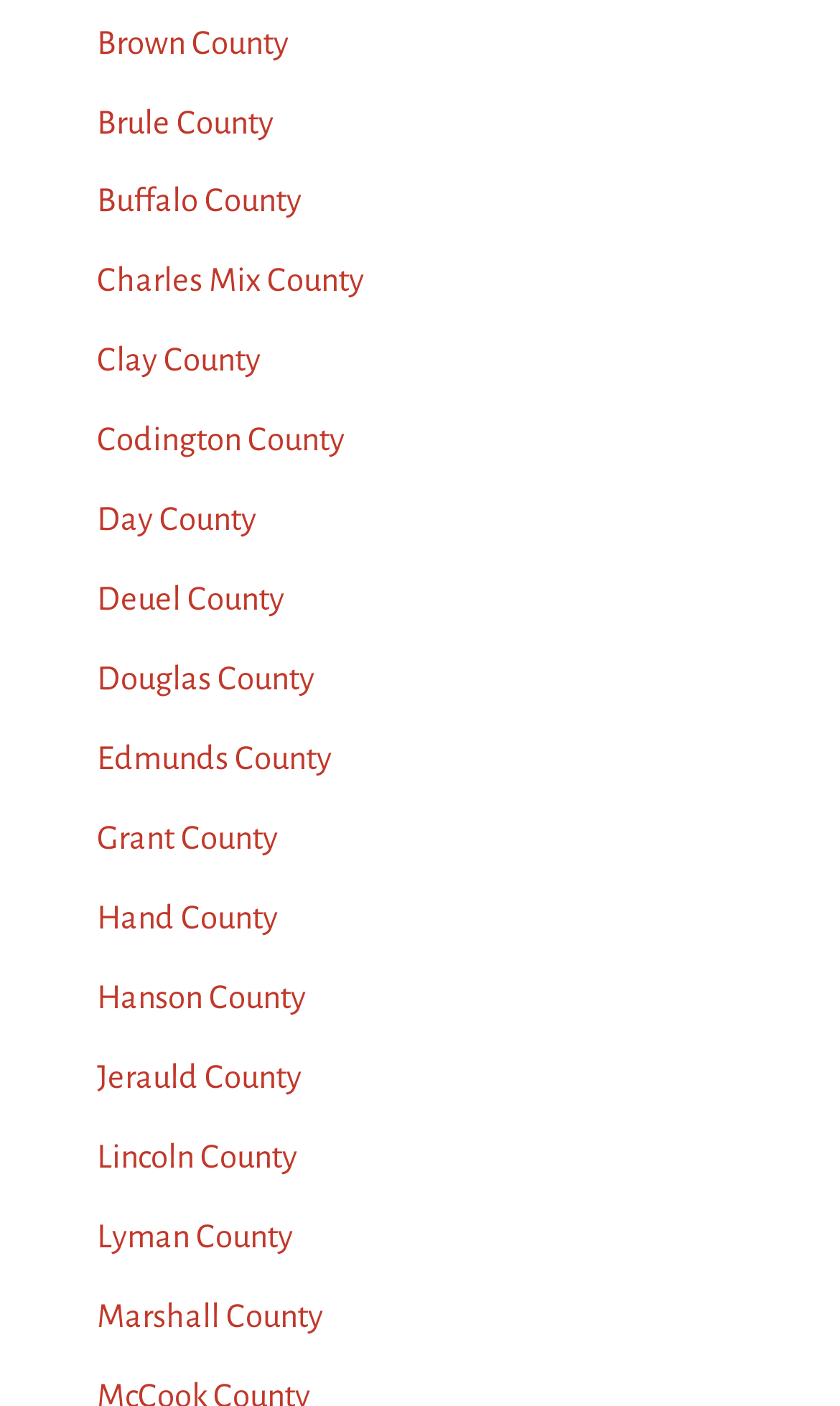Kindly determine the bounding box coordinates for the area that needs to be clicked to execute this instruction: "select Codington County".

[0.115, 0.301, 0.41, 0.325]